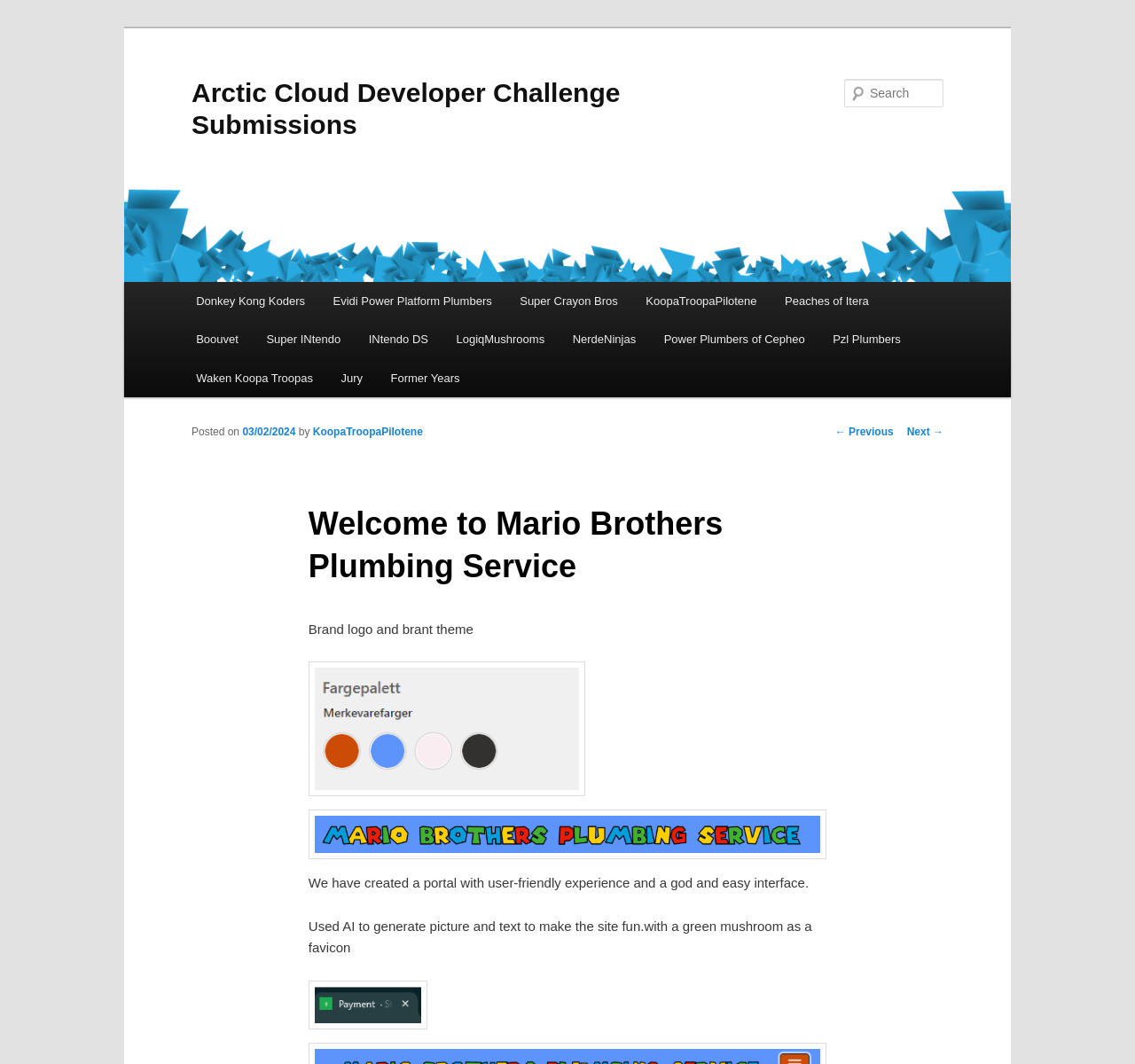Give a detailed account of the webpage.

The webpage is about Mario Brothers Plumbing Service, with a focus on the Arctic Cloud Developer Challenge Submissions. At the top, there is a link to skip to the primary content. Below that, there is a heading with a link to the Arctic Cloud Developer Challenge Submissions, accompanied by an image. 

On the top right, there is a search bar with a label "Search". Below the search bar, there is a main menu with several links to different teams, including Donkey Kong Koders, Evidi Power Platform Plumbers, and Super Crayon Bros, among others. These links are arranged horizontally and take up most of the width of the page.

Below the main menu, there is a section with a heading "Welcome to Mario Brothers Plumbing Service". This section contains a posting date, "03/02/2024", and the author's name, "KoopaTroopaPilotene". There are also three figures, likely images, and three blocks of text describing the portal created for the challenge. The text explains that the portal has a user-friendly experience and an easy interface, and that AI was used to generate pictures and text to make the site fun. The favicon is a green mushroom. 

At the bottom of the page, there are links to navigate to previous and next posts.